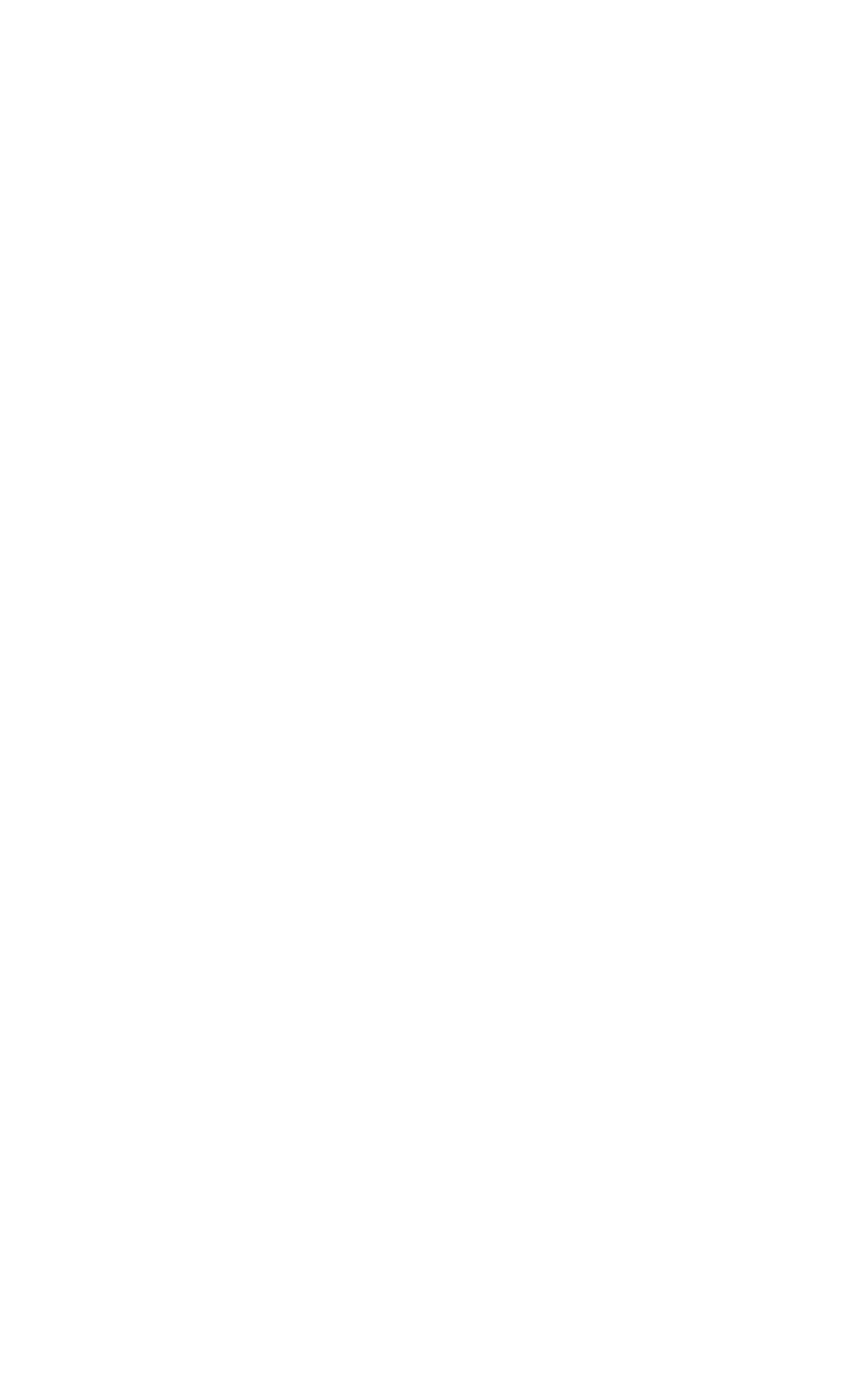Given the webpage screenshot, identify the bounding box of the UI element that matches this description: "alt="Simba"".

None